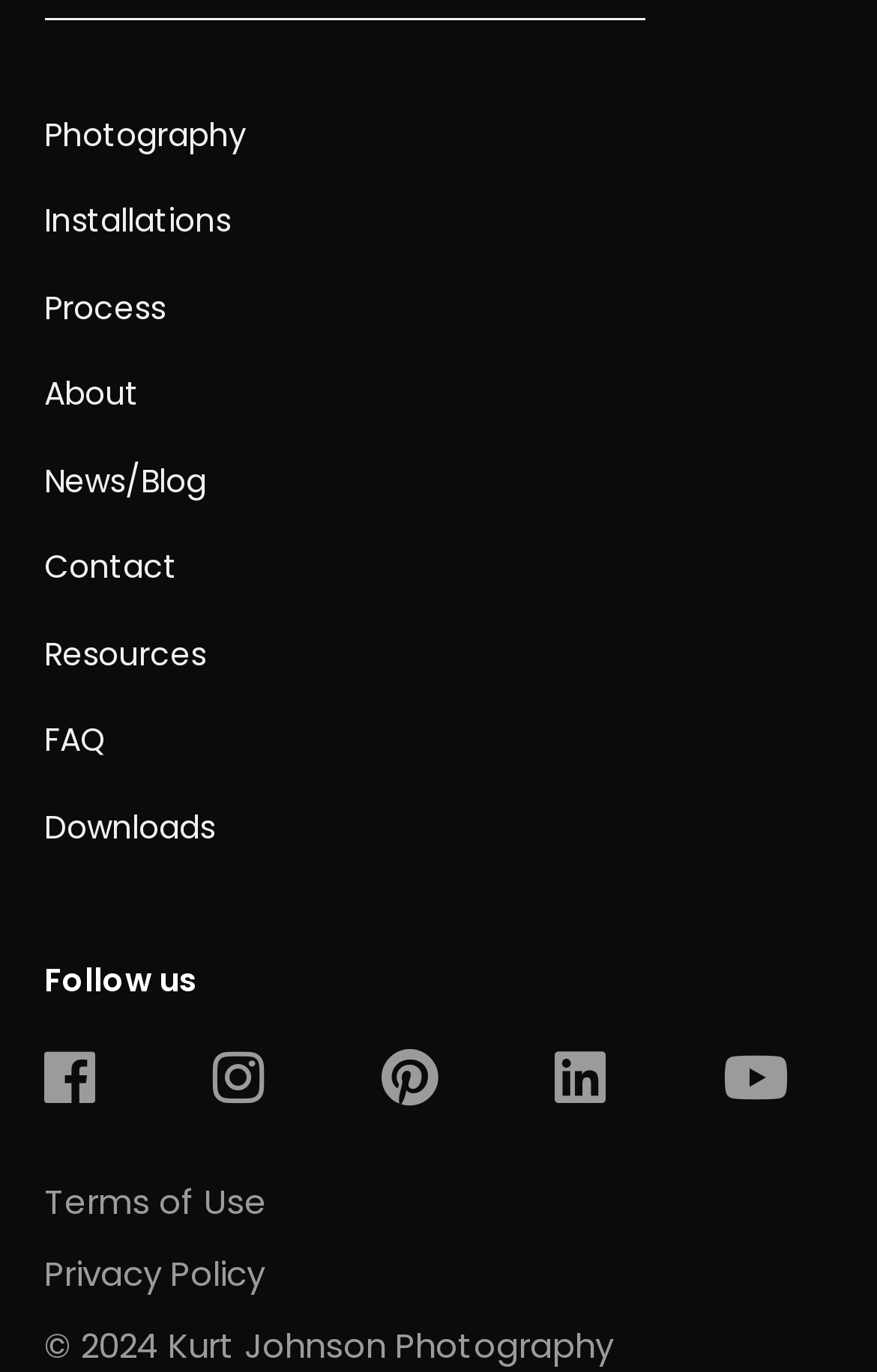Please answer the following query using a single word or phrase: 
What are the terms and conditions of the website?

Terms of Use, Privacy Policy